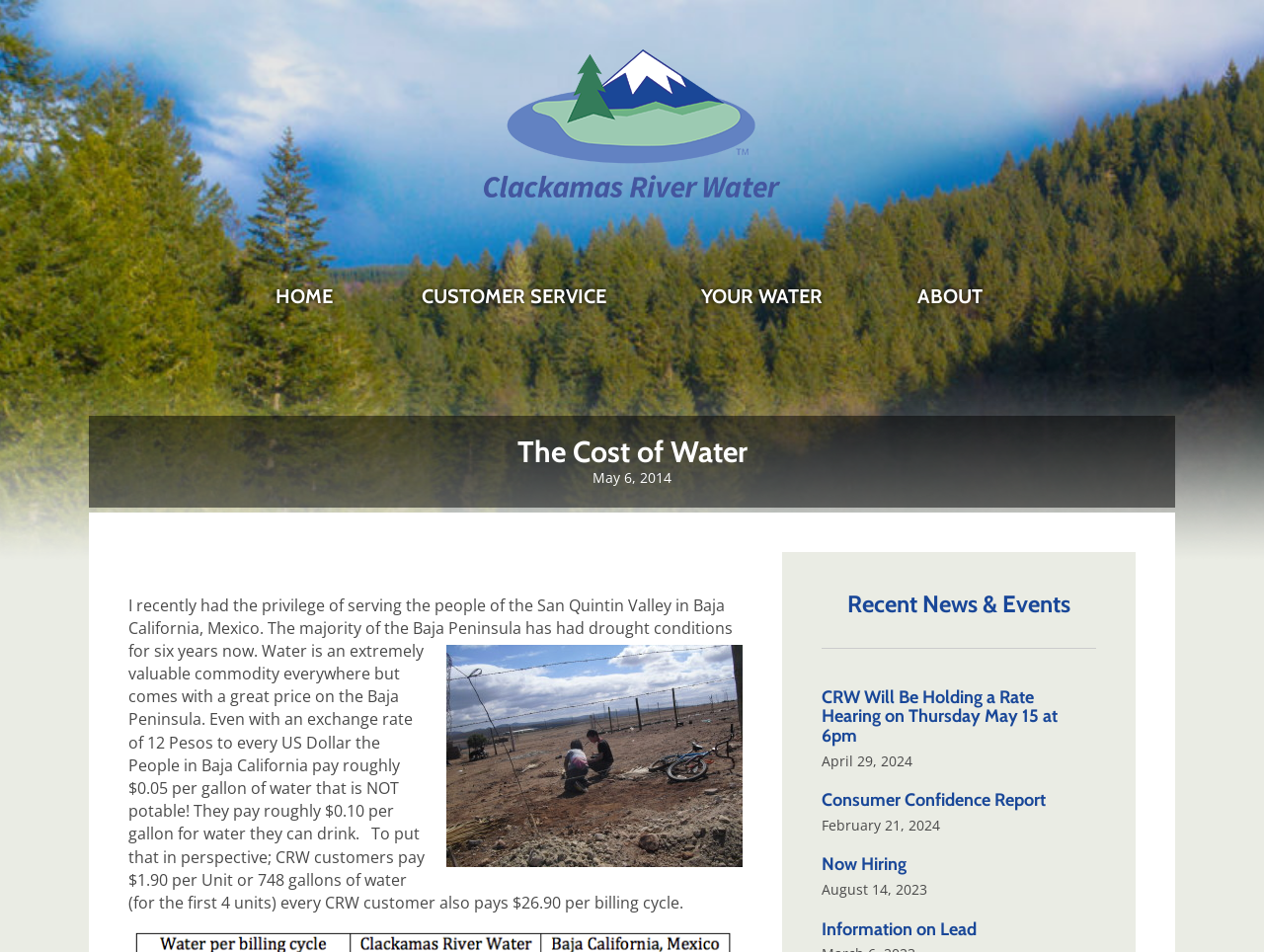Locate the bounding box coordinates of the clickable region to complete the following instruction: "learn about recent news and events."

[0.634, 0.622, 0.883, 0.649]